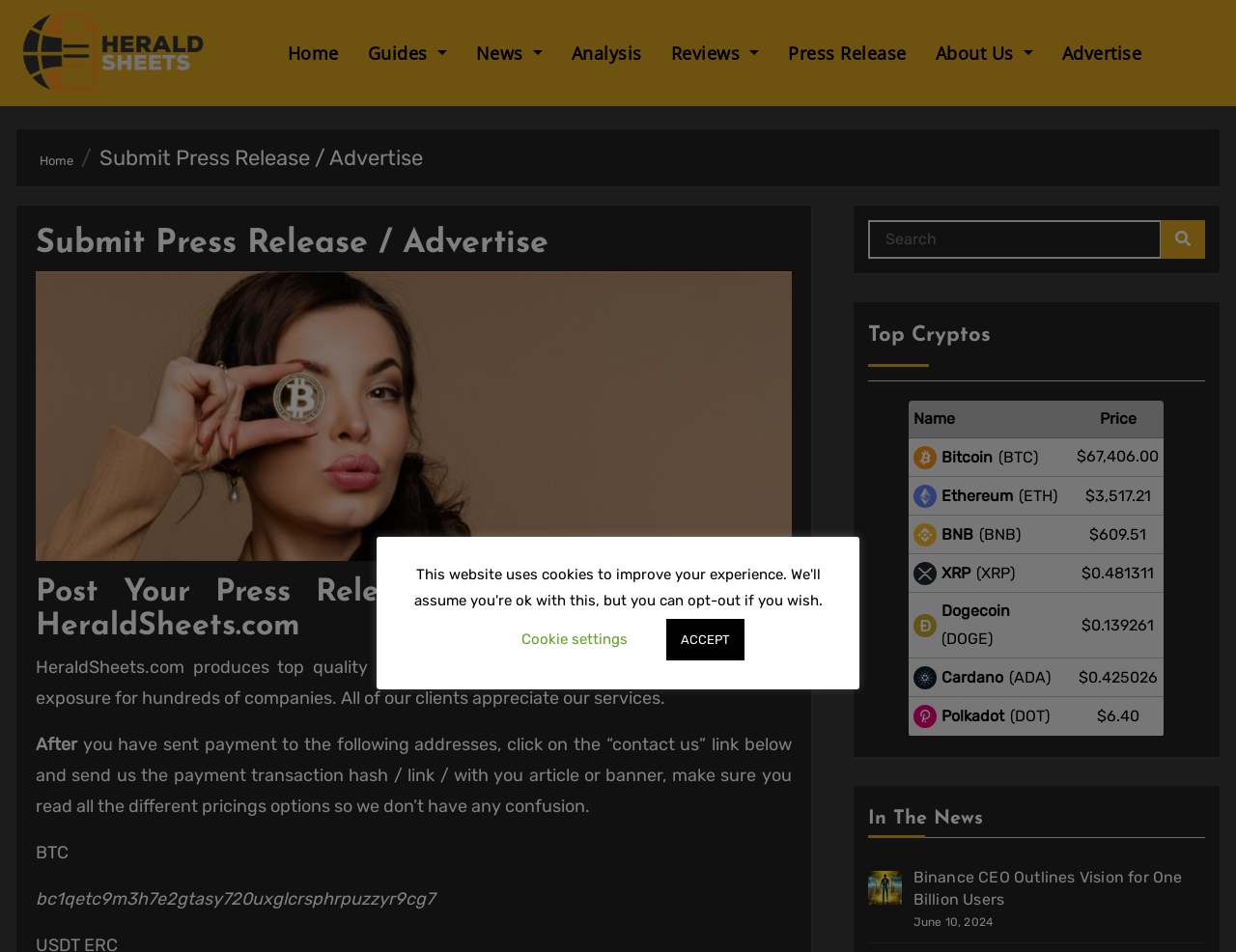What is the current price of Bitcoin?
From the screenshot, supply a one-word or short-phrase answer.

$67,406.00